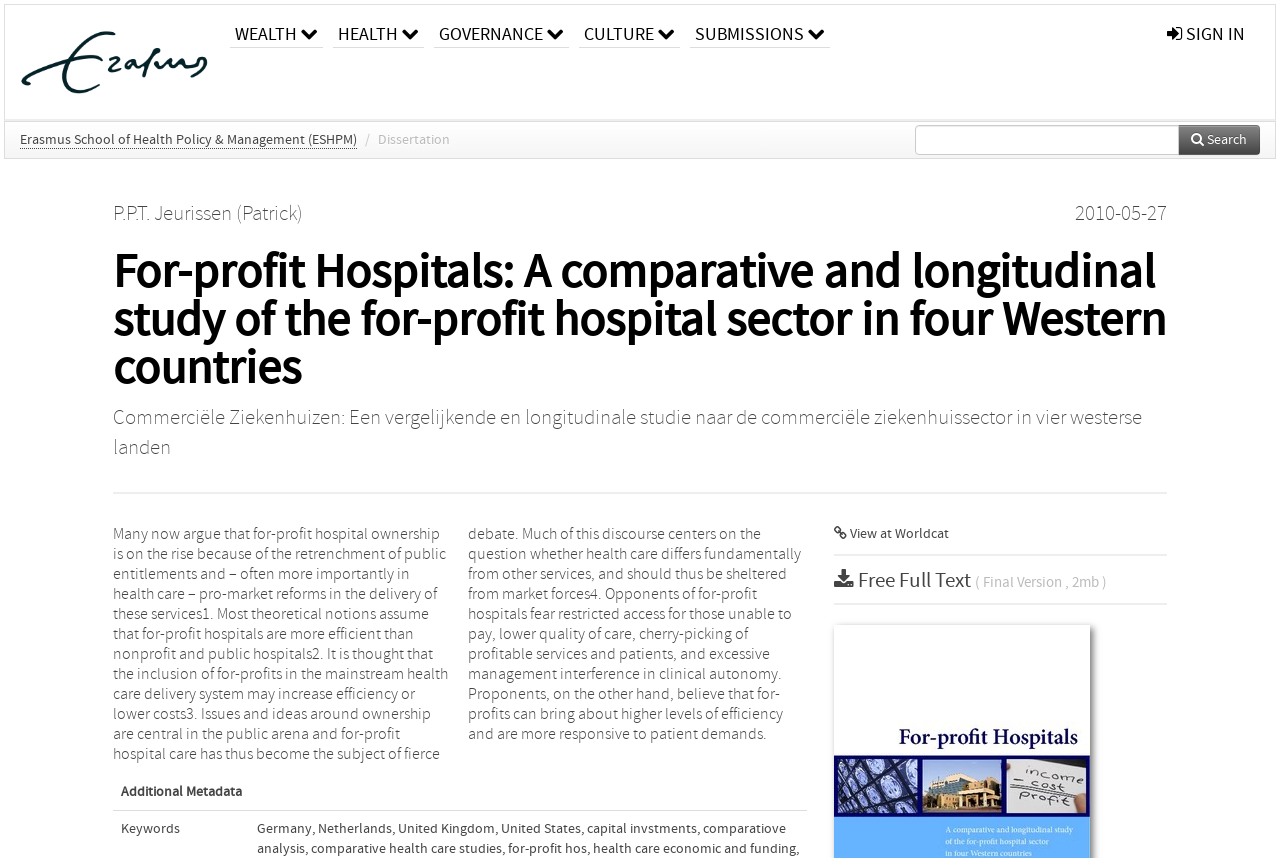Identify the main heading from the webpage and provide its text content.

For-profit Hospitals: A comparative and longitudinal study of the for-profit hospital sector in four Western countries